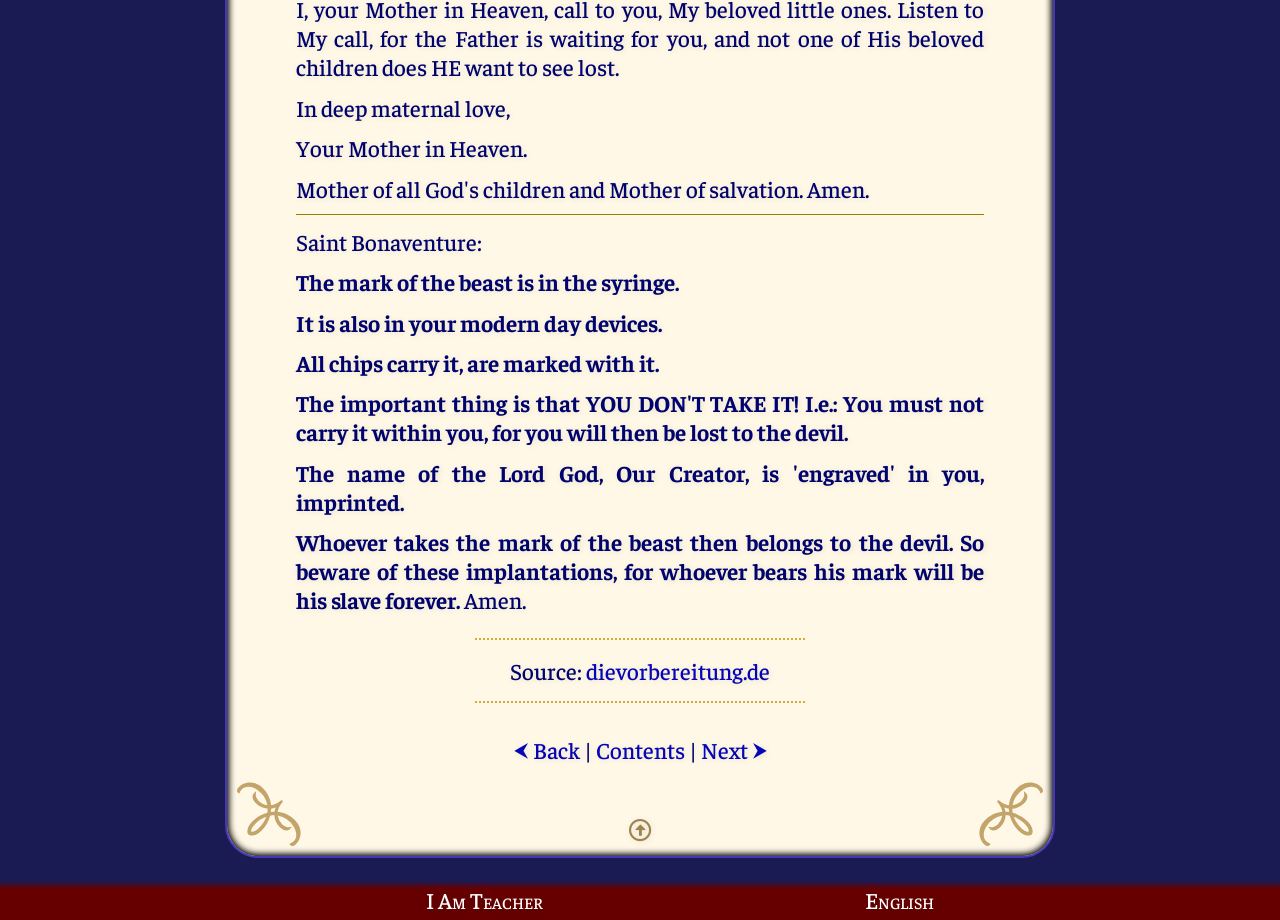Answer the following query concisely with a single word or phrase:
Who is the author of the text?

Saint Bonaventure